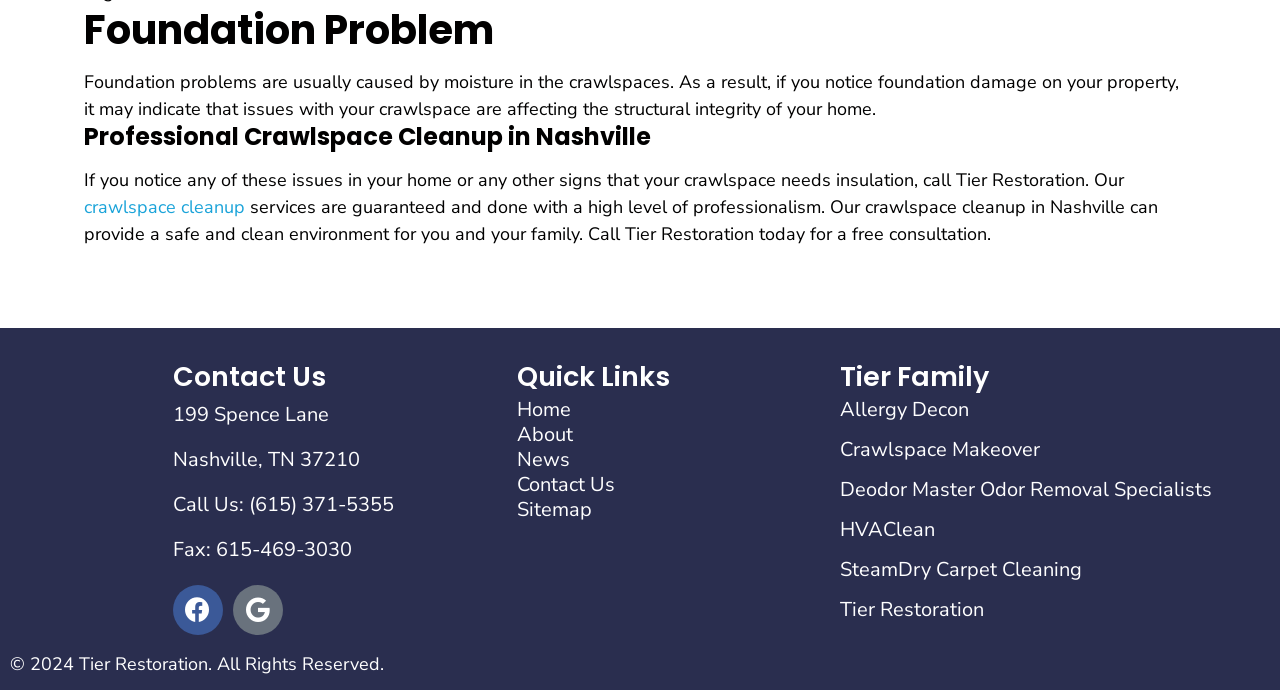Please give a short response to the question using one word or a phrase:
What social media platforms can you find Tier Restoration on?

Facebook and Google